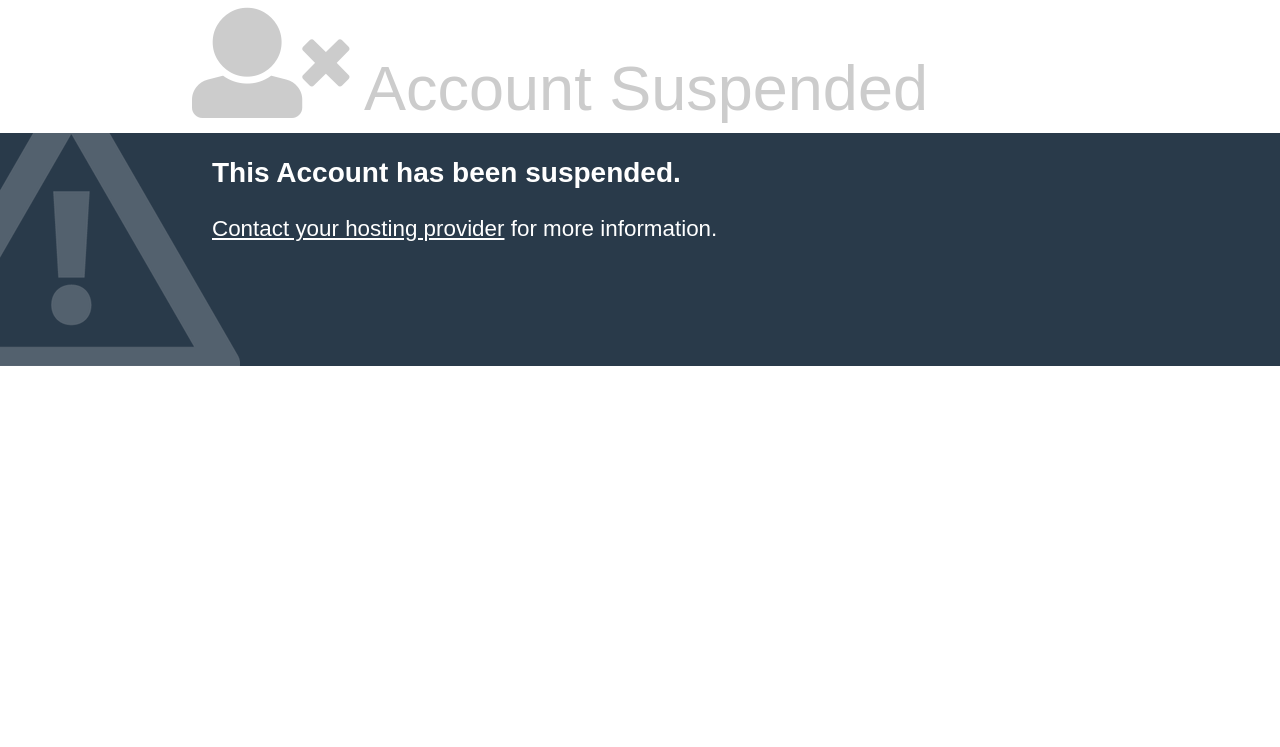Provide the bounding box coordinates for the UI element that is described as: "Contact your hosting provider".

[0.166, 0.289, 0.394, 0.323]